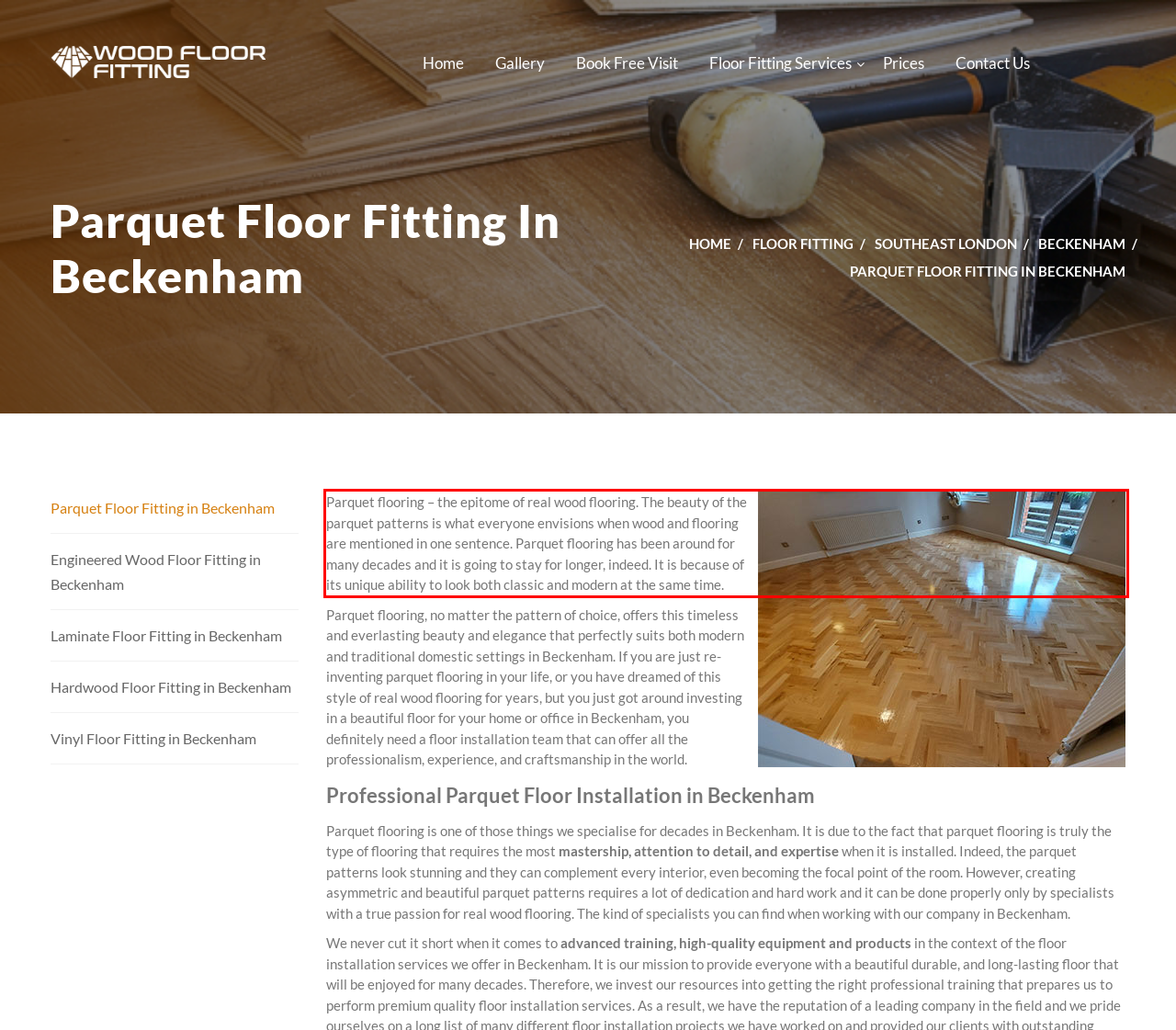Please analyze the provided webpage screenshot and perform OCR to extract the text content from the red rectangle bounding box.

Parquet flooring – the epitome of real wood flooring. The beauty of the parquet patterns is what everyone envisions when wood and flooring are mentioned in one sentence. Parquet flooring has been around for many decades and it is going to stay for longer, indeed. It is because of its unique ability to look both classic and modern at the same time.